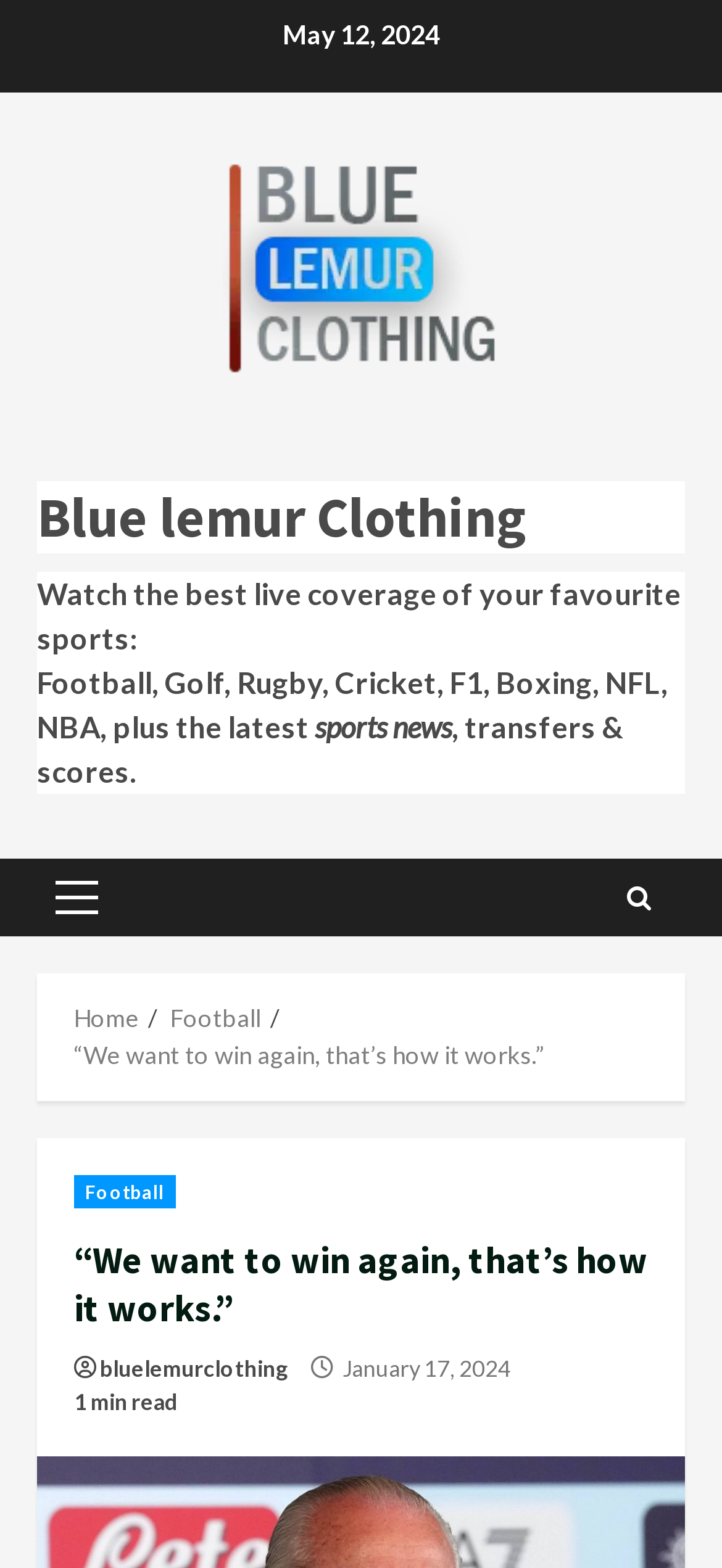What is the name of the clothing brand mentioned? Please answer the question using a single word or phrase based on the image.

Blue Lemur Clothing